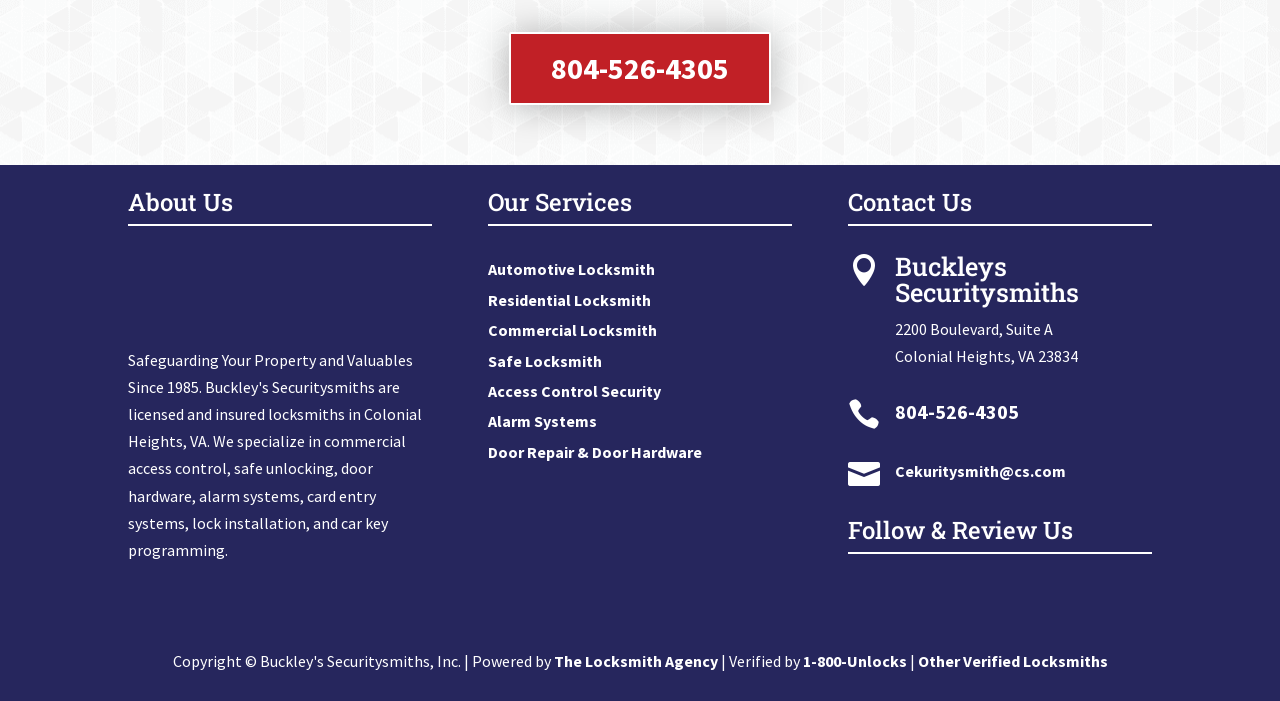Utilize the details in the image to thoroughly answer the following question: How can I follow Buckley's Securitysmiths on social media?

I found the social media links by looking at the 'Follow & Review Us' section, which provides links to Buckley's Securitysmiths' profiles on Yelp, Facebook, and Google My Business.